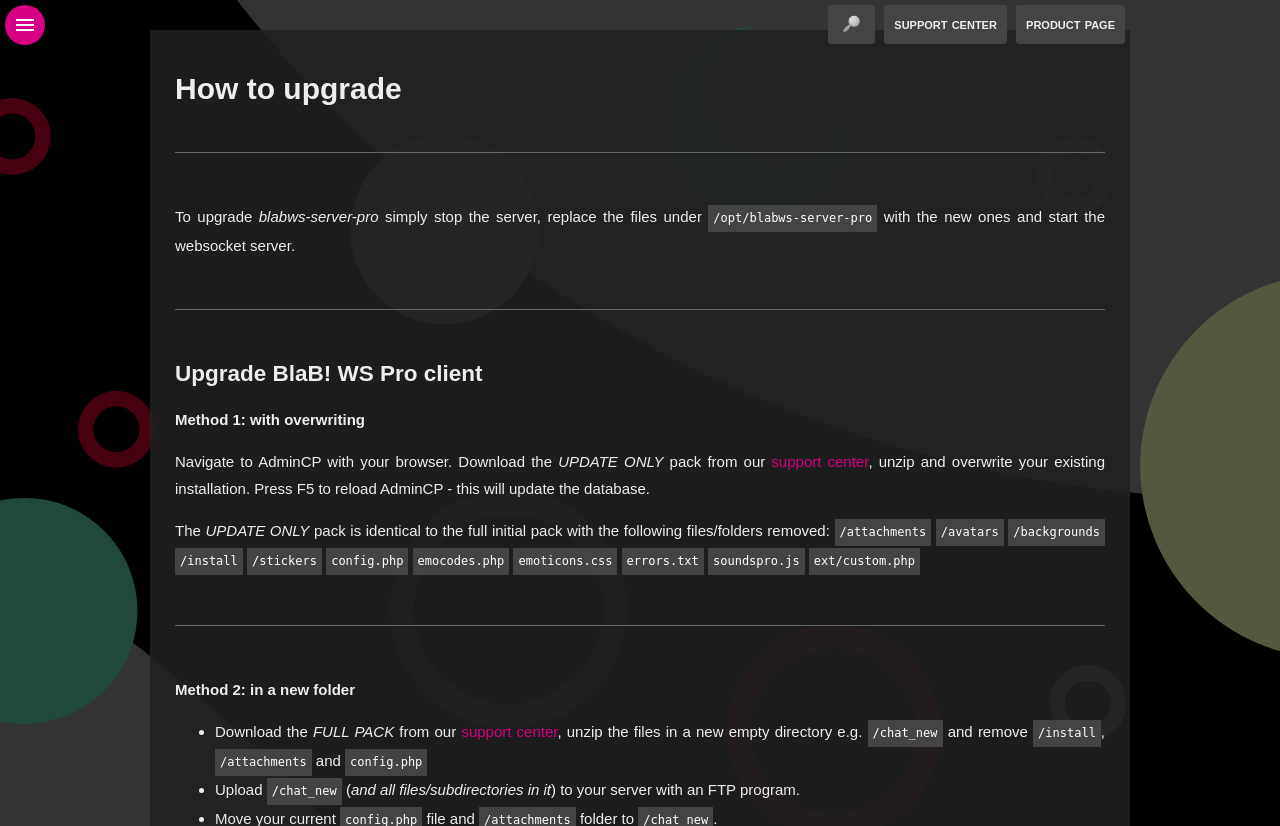Please answer the following question using a single word or phrase: 
What is the purpose of this webpage?

Documentation